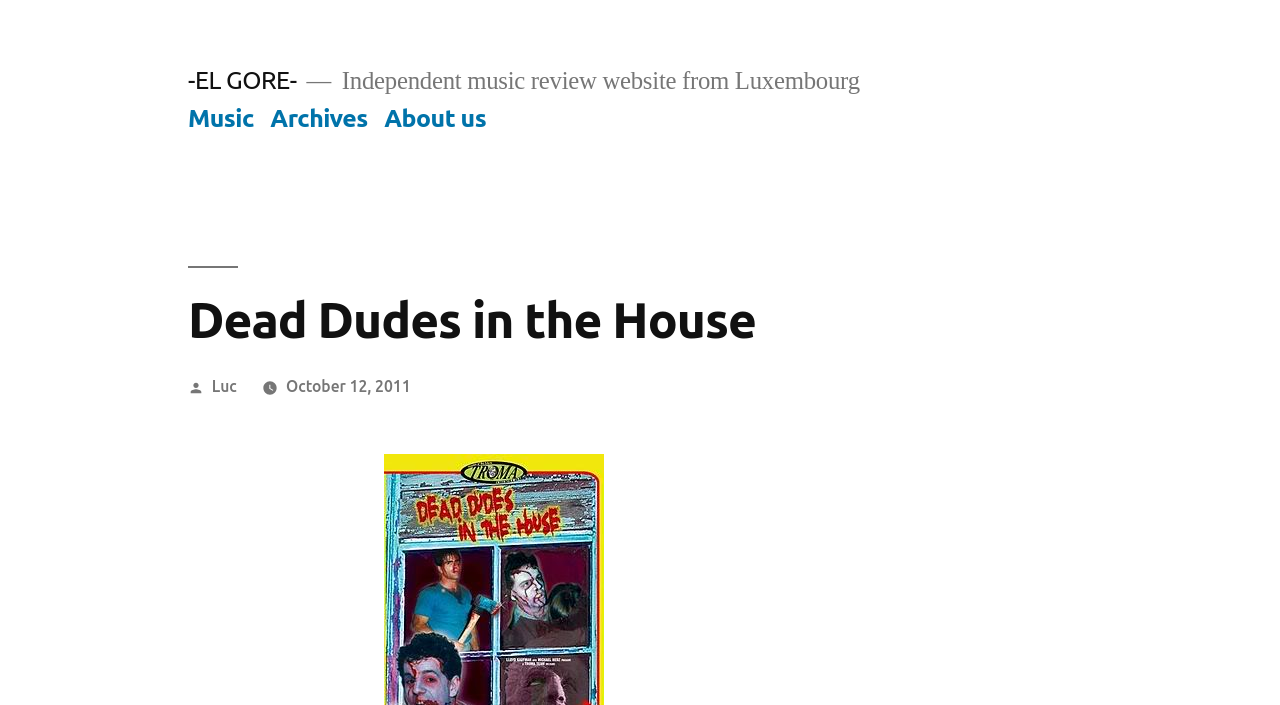Carefully observe the image and respond to the question with a detailed answer:
Who posted the article?

This question can be answered by looking at the link element 'Luc' which is located below the heading 'Dead Dudes in the House' and is preceded by the text 'Posted by'.